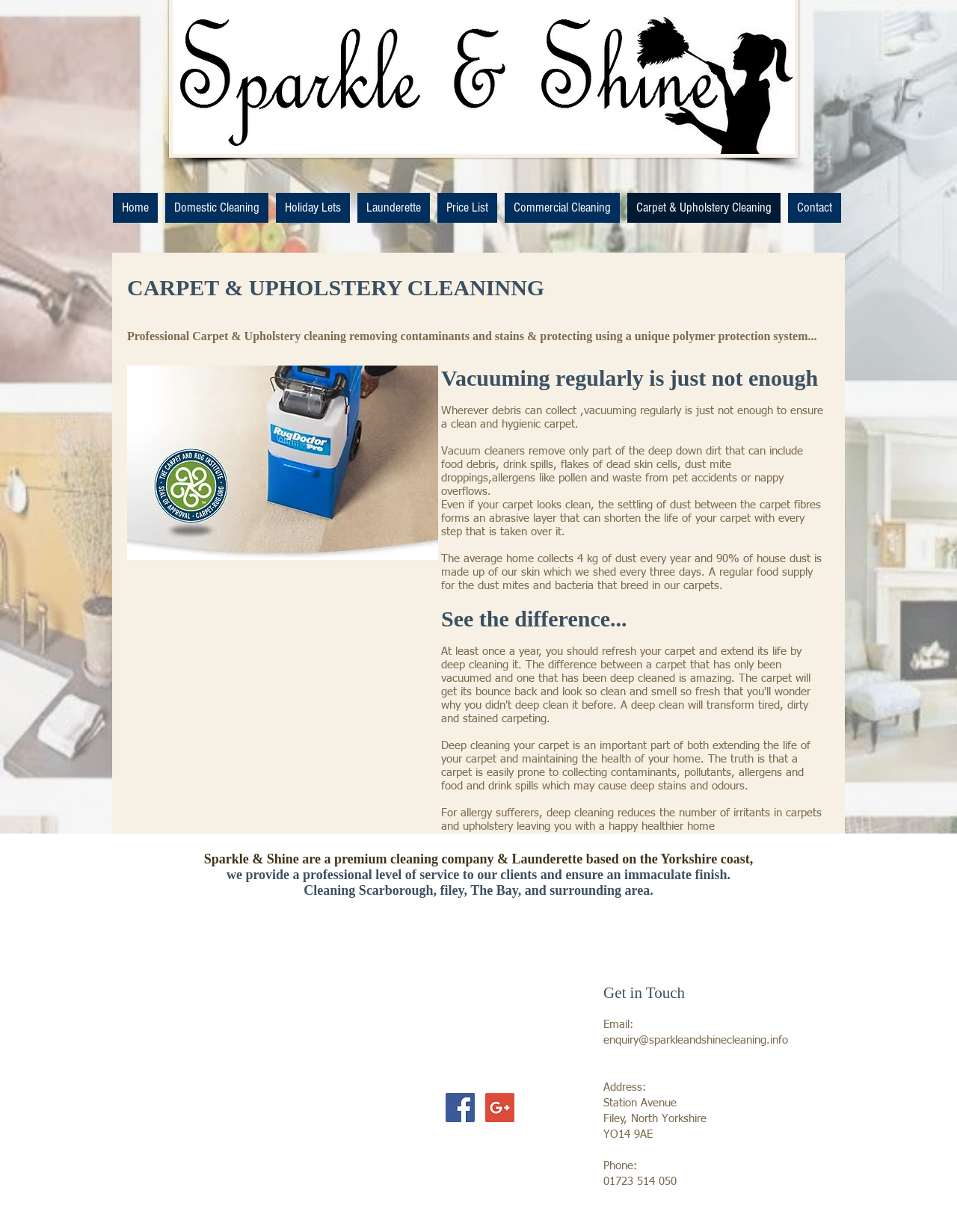Using the element description provided, determine the bounding box coordinates in the format (top-left x, top-left y, bottom-right x, bottom-right y). Ensure that all values are floating point numbers between 0 and 1. Element description: right of withdrawal

None